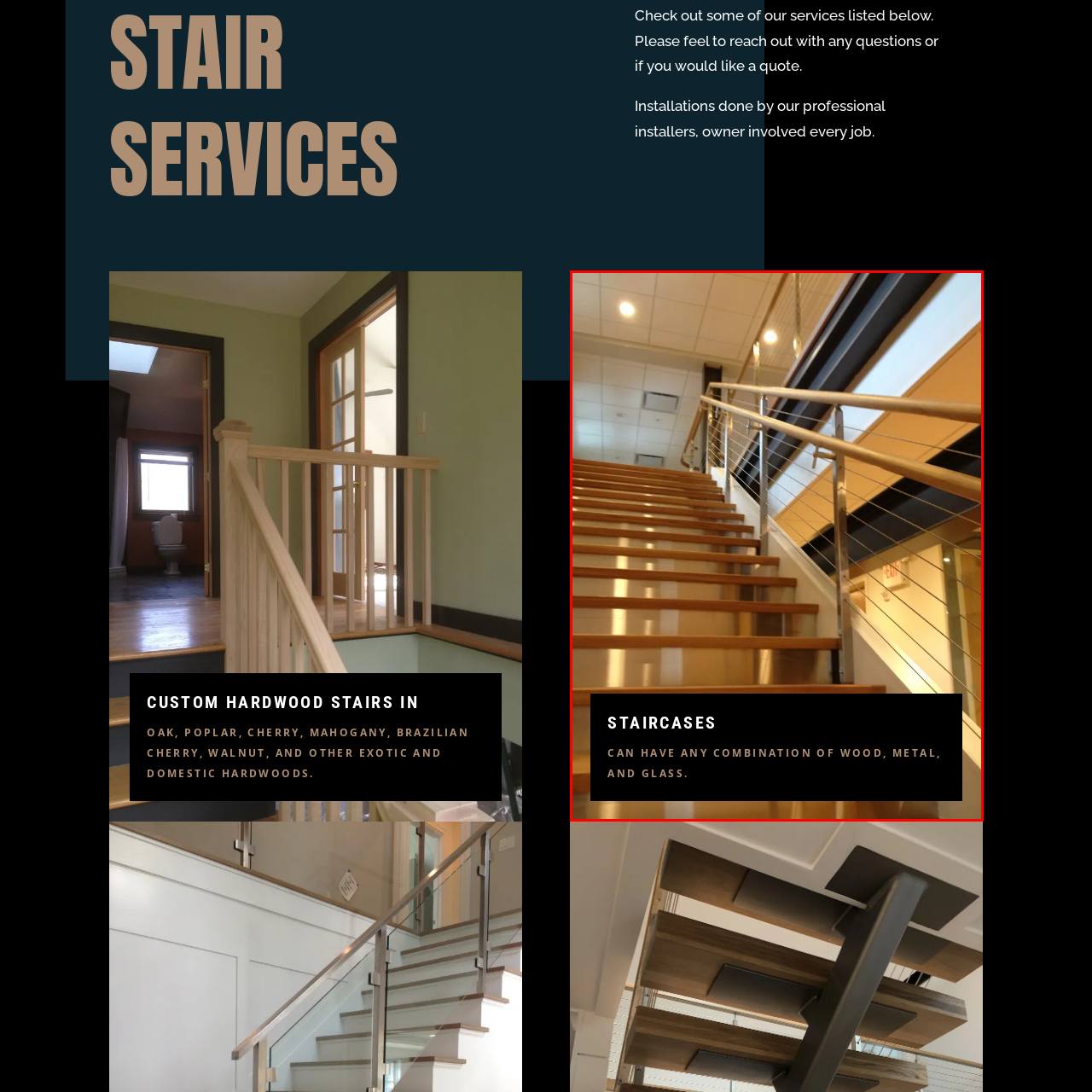What is the purpose of the staircase besides being a functional feature?
Direct your attention to the highlighted area in the red bounding box of the image and provide a detailed response to the question.

The caption suggests that such staircases not only serve as practical features within a space but also as striking focal points that enhance the aesthetic of any interior environment.